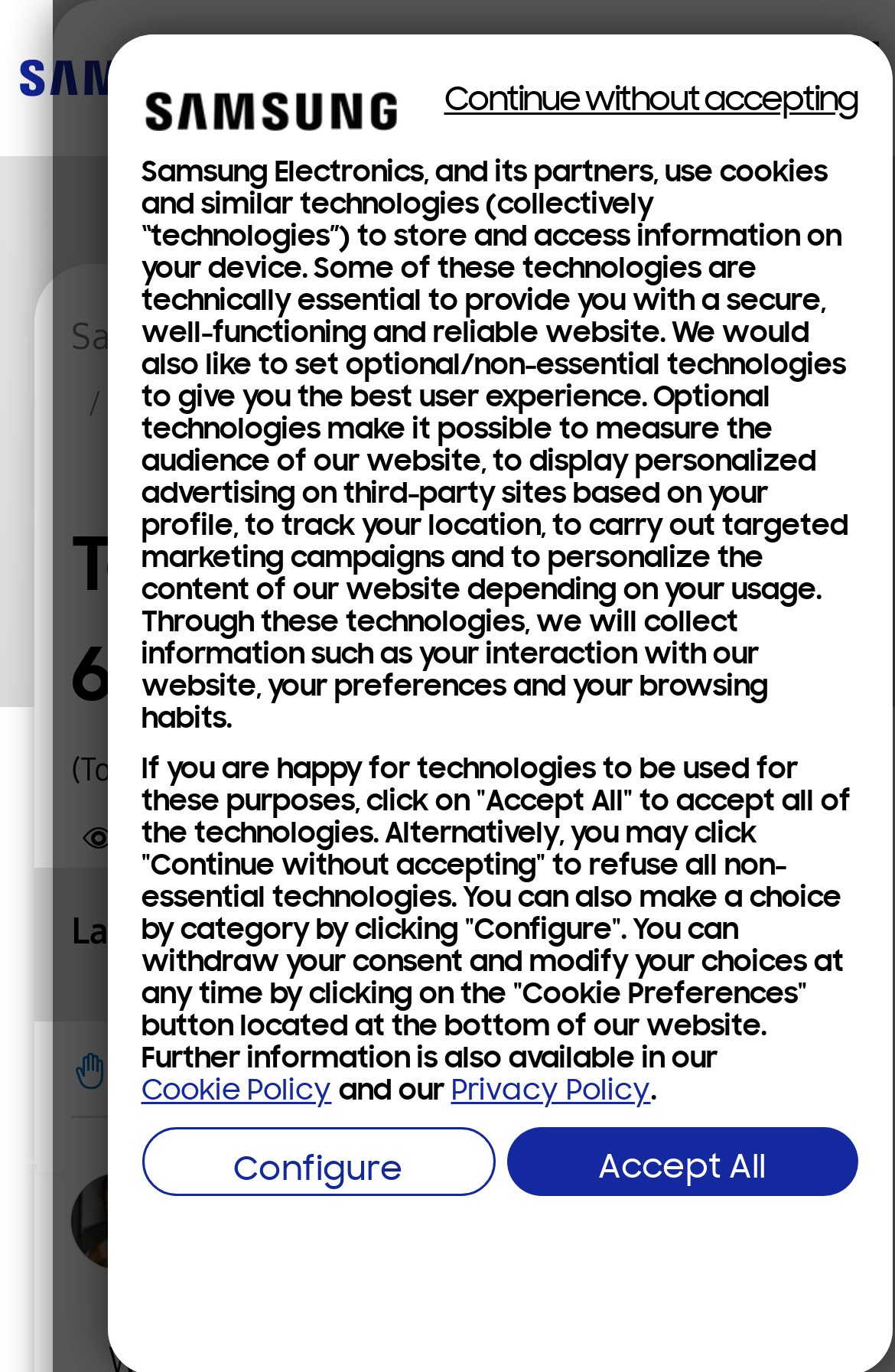Please find the bounding box coordinates in the format (top-left x, top-left y, bottom-right x, bottom-right y) for the given element description. Ensure the coordinates are floating point numbers between 0 and 1. Description: Dennycrane

[0.203, 0.853, 0.423, 0.885]